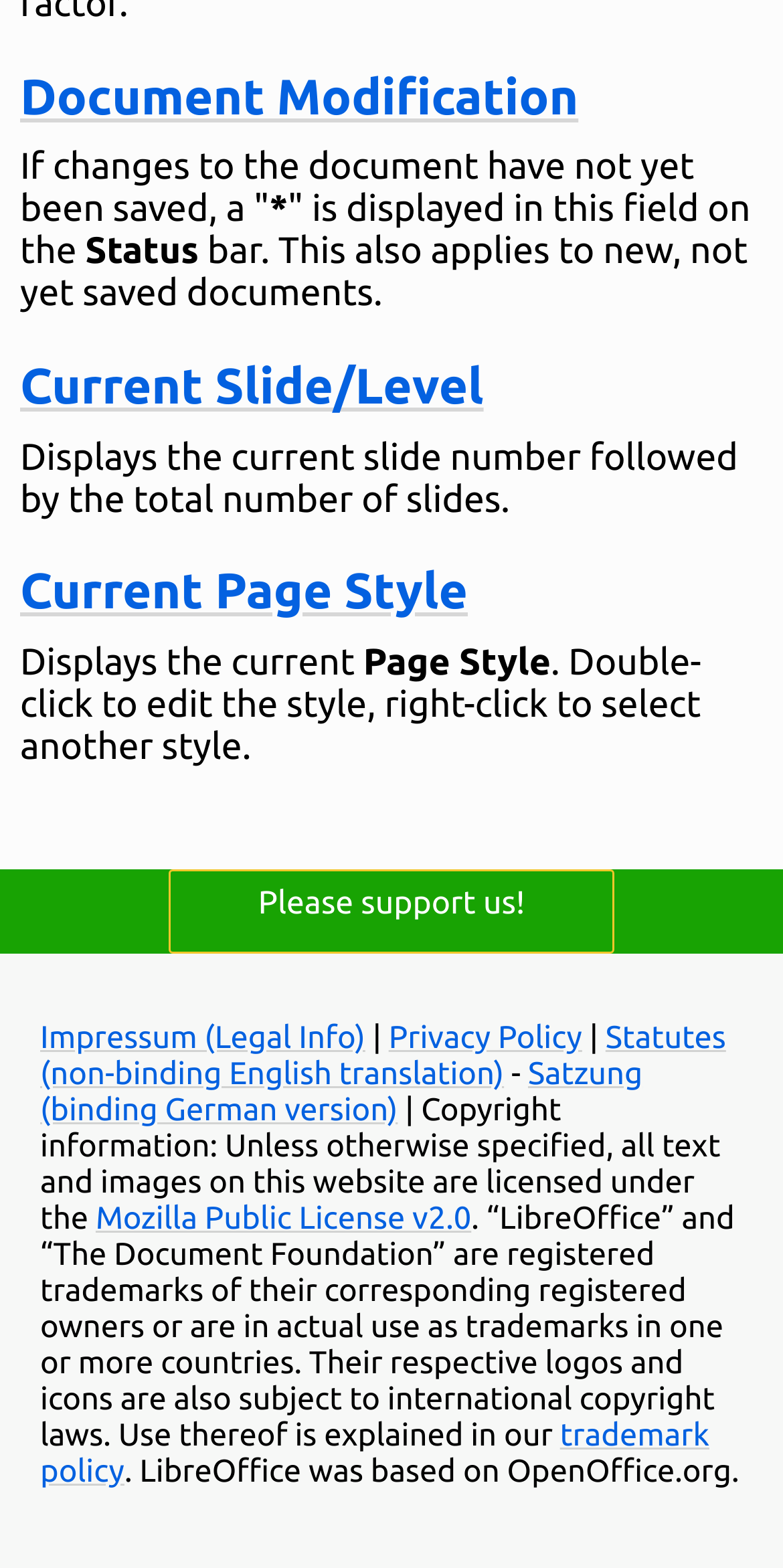Locate the bounding box coordinates of the element you need to click to accomplish the task described by this instruction: "View product details".

None